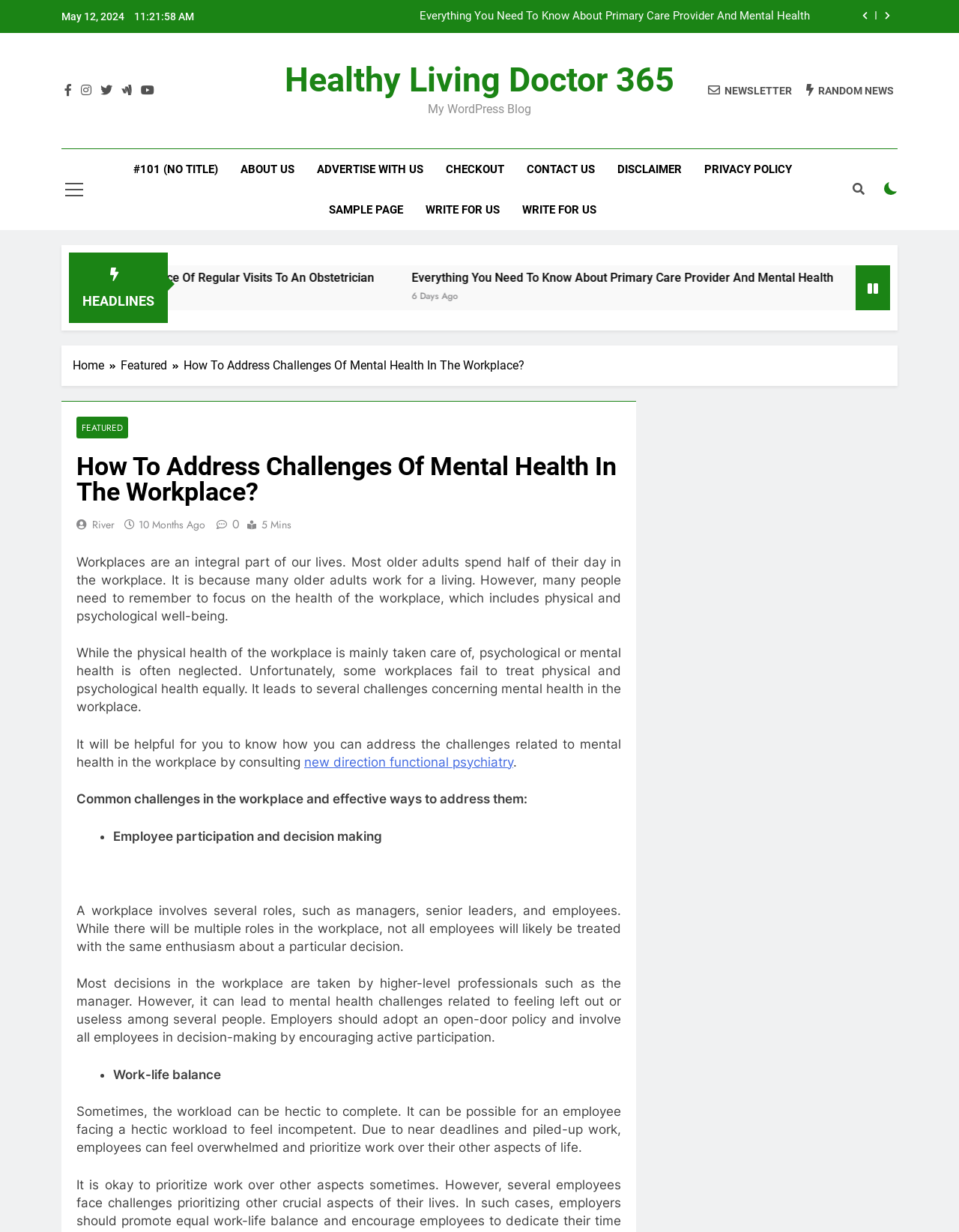Identify the bounding box coordinates of the clickable region required to complete the instruction: "Check out White Lies ticket giveaway". The coordinates should be given as four float numbers within the range of 0 and 1, i.e., [left, top, right, bottom].

None